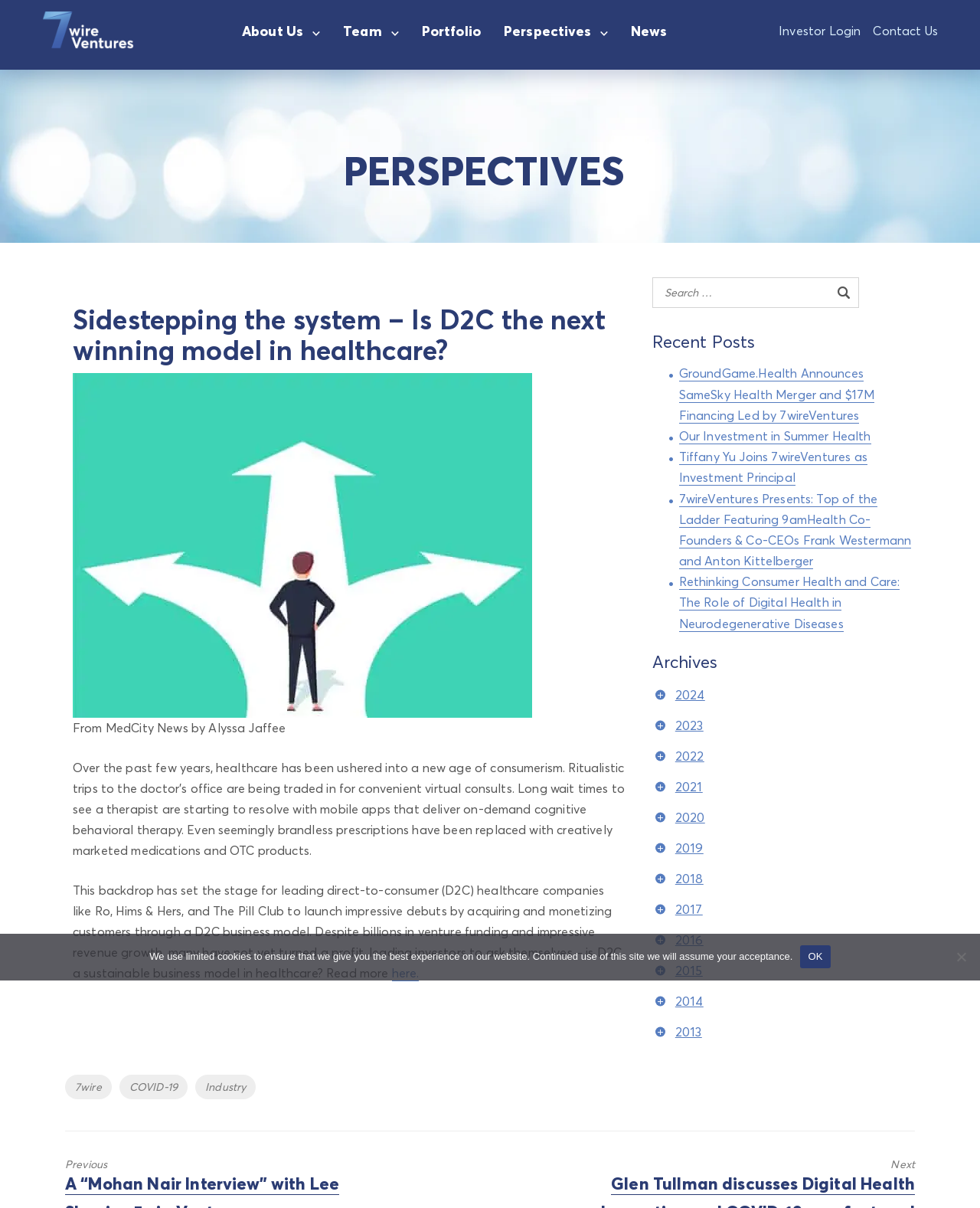Please identify the bounding box coordinates of the clickable region that I should interact with to perform the following instruction: "Search for a topic". The coordinates should be expressed as four float numbers between 0 and 1, i.e., [left, top, right, bottom].

[0.665, 0.23, 0.876, 0.255]